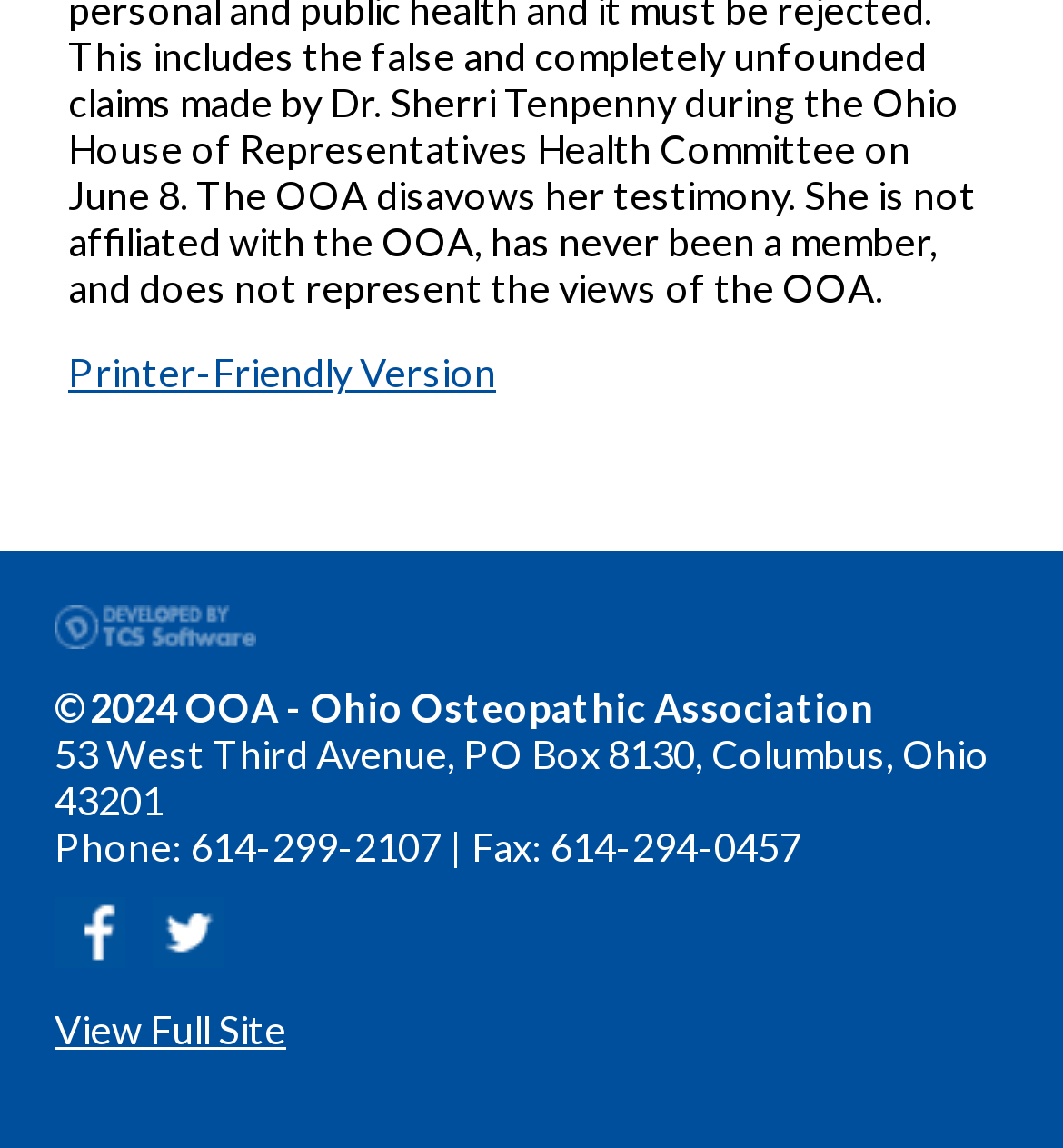Carefully observe the image and respond to the question with a detailed answer:
What is the fax number of the Ohio Osteopathic Association?

I found the fax number by looking at the StaticText element that contains the text 'Fax: 614-294-0457'.